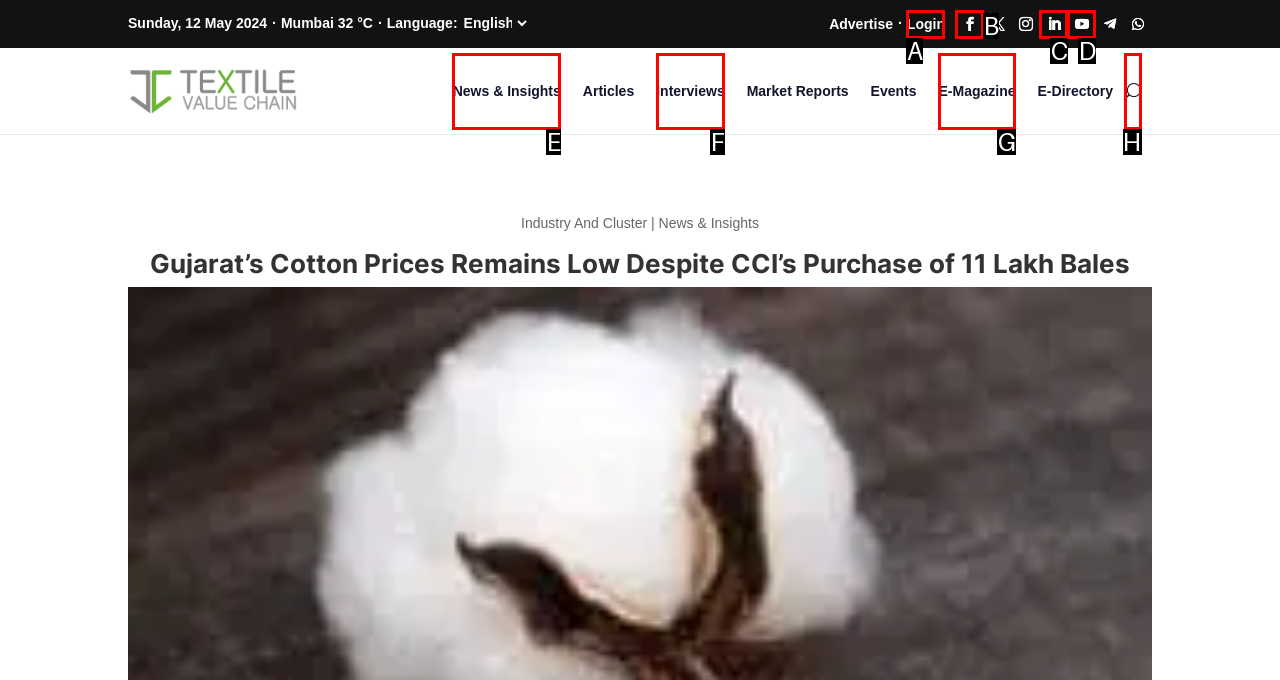Match the description: Follow to the appropriate HTML element. Respond with the letter of your selected option.

D